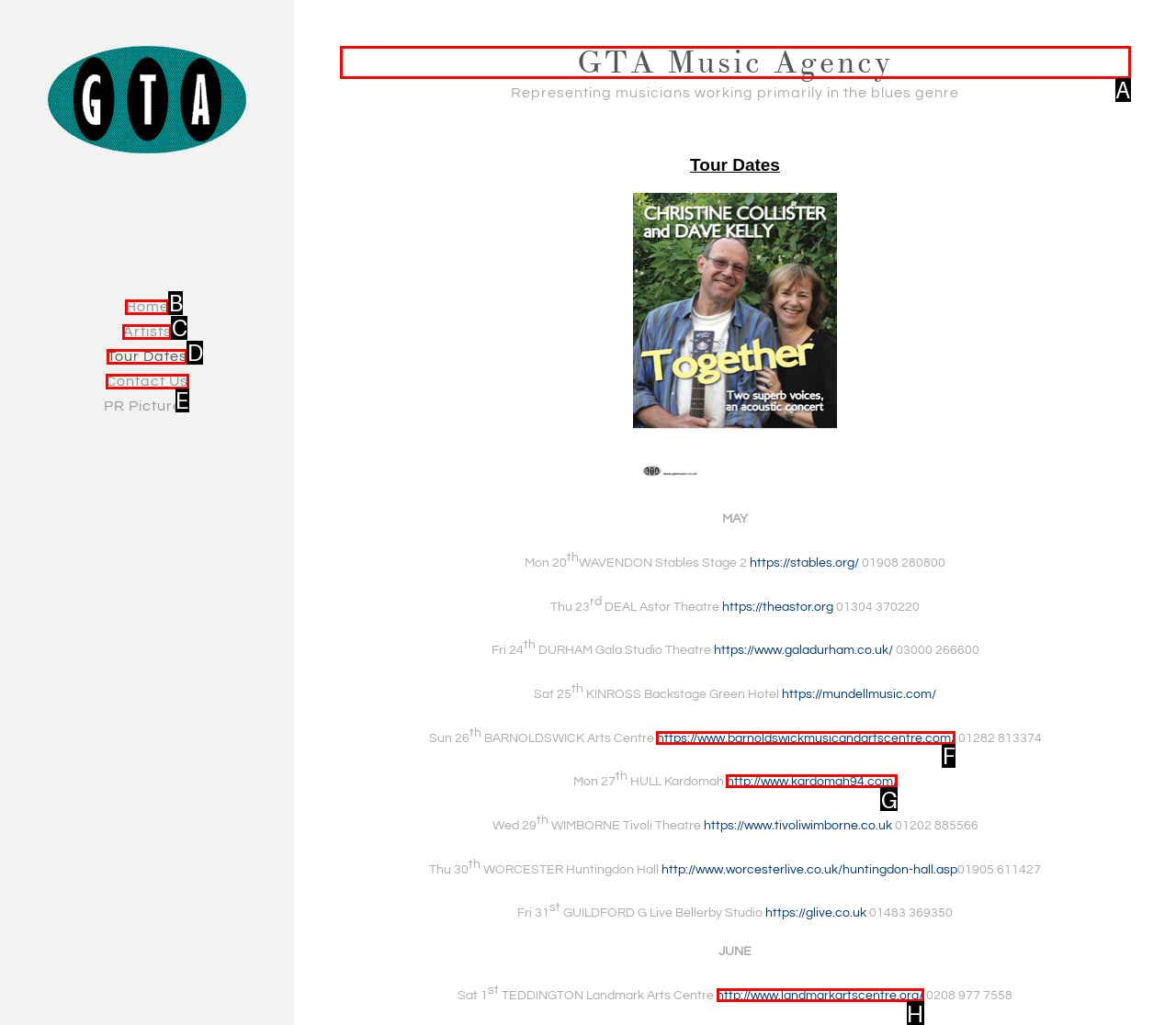What letter corresponds to the UI element described here: GTA Music Agency
Reply with the letter from the options provided.

A